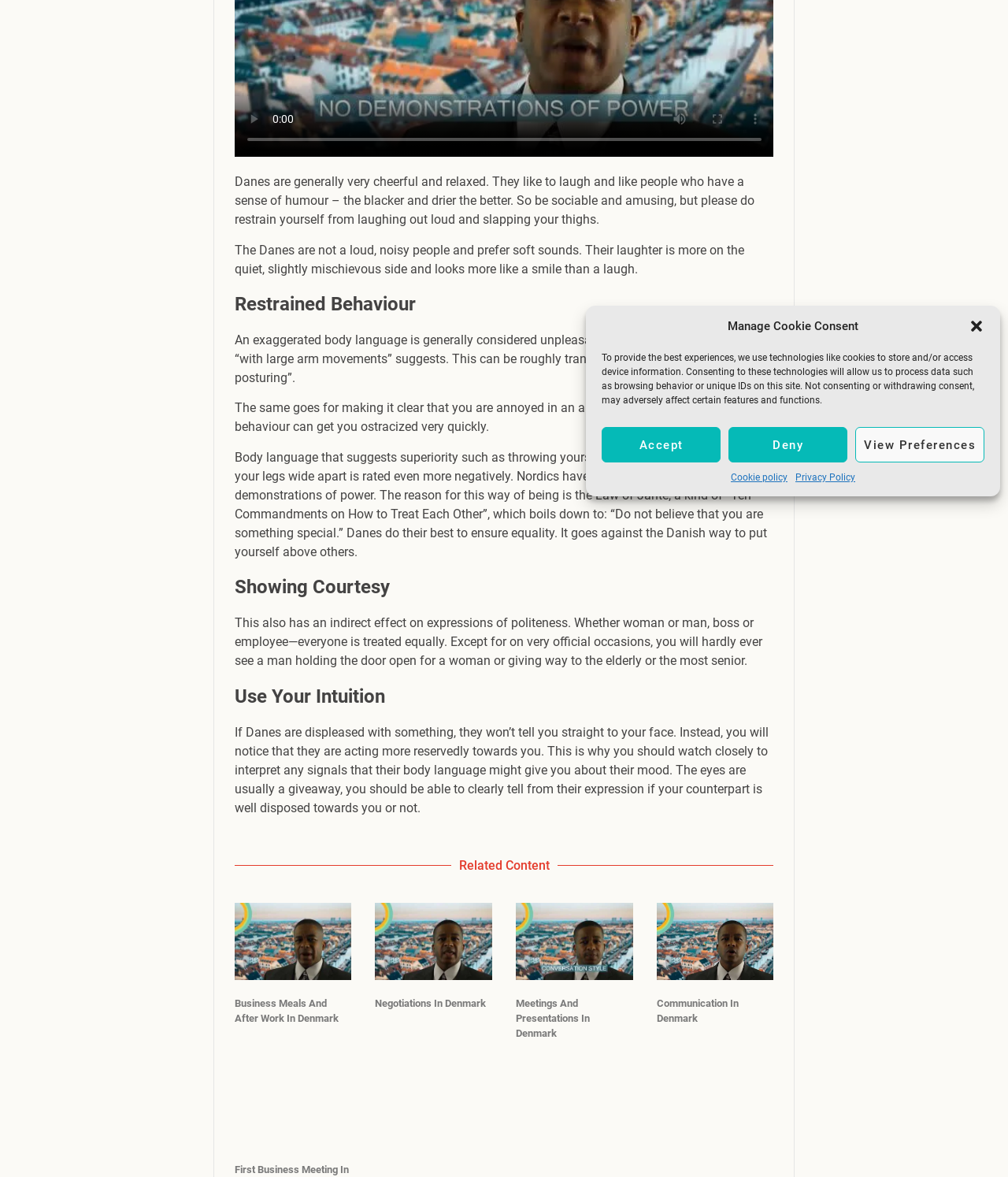Based on the element description: "Negotiations In Denmark", identify the bounding box coordinates for this UI element. The coordinates must be four float numbers between 0 and 1, listed as [left, top, right, bottom].

[0.372, 0.847, 0.482, 0.857]